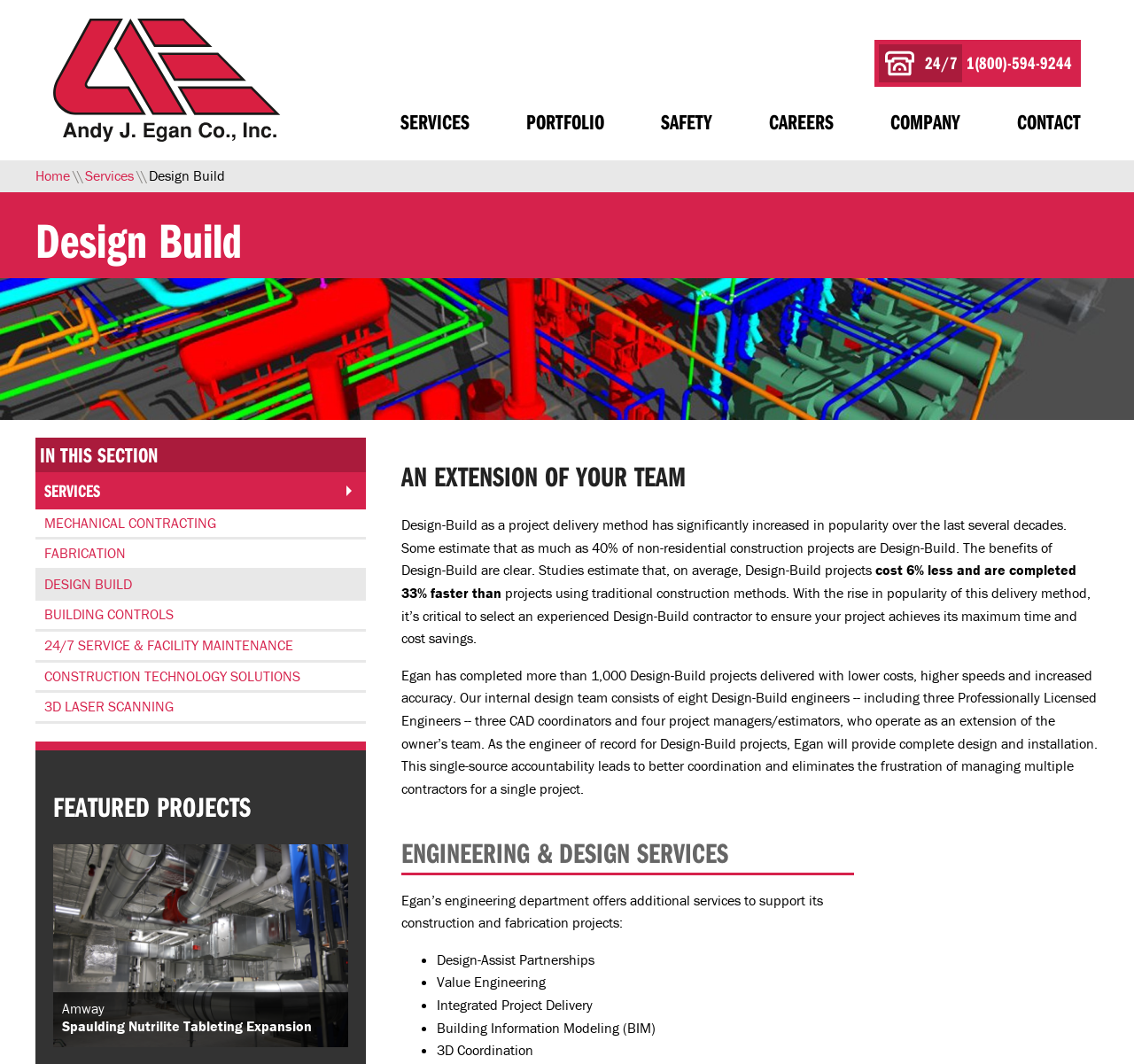Given the description of a UI element: "Andy J. Egan Co., Inc.", identify the bounding box coordinates of the matching element in the webpage screenshot.

[0.047, 0.088, 0.248, 0.146]